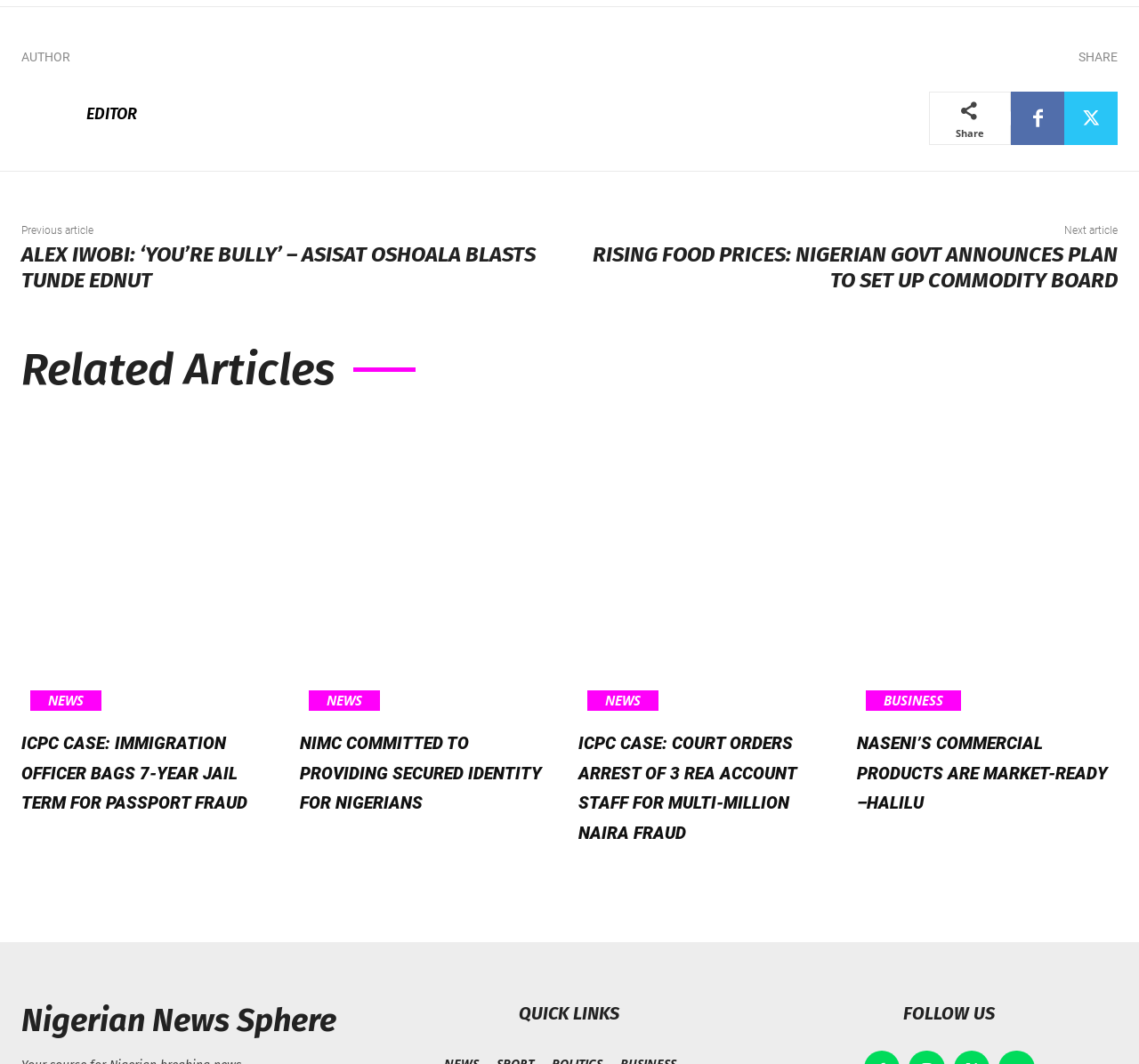Utilize the information from the image to answer the question in detail:
What is the text of the first heading?

The first heading element has the text 'AUTHOR' with a bounding box coordinate of [0.019, 0.048, 0.062, 0.059].